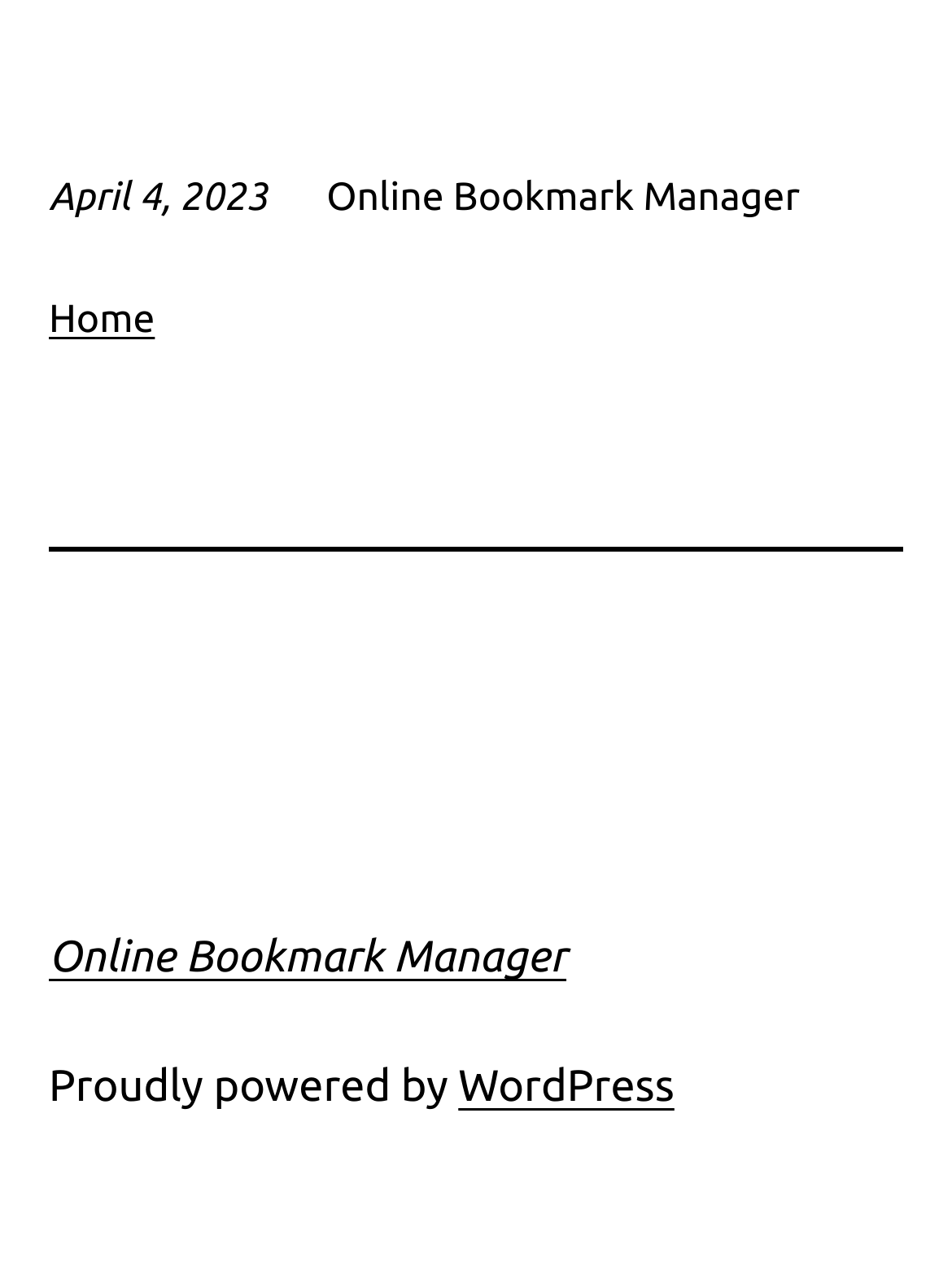Using the provided element description "Online Bookmark Manager", determine the bounding box coordinates of the UI element.

[0.051, 0.73, 0.595, 0.768]